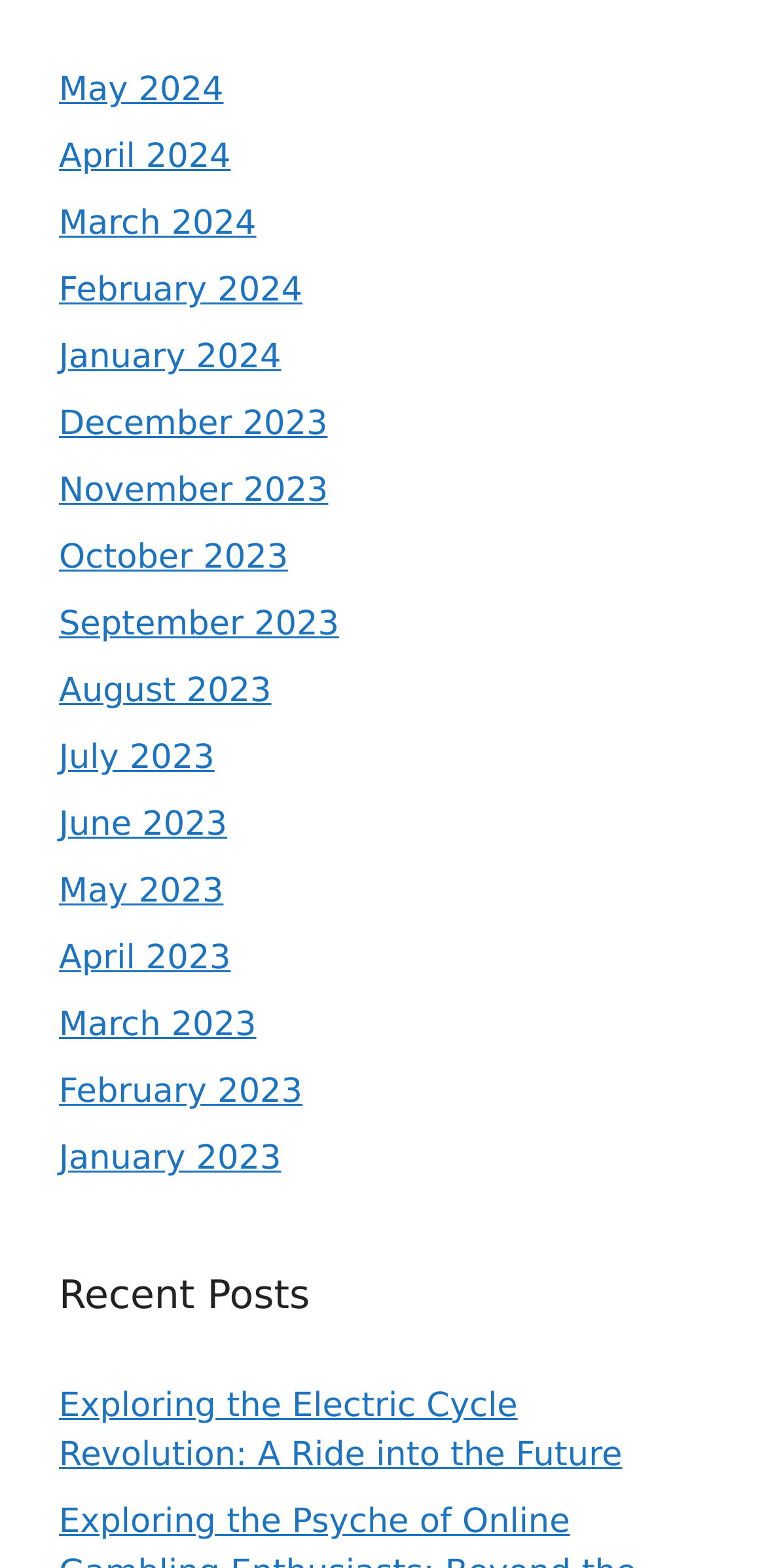Locate the bounding box coordinates of the item that should be clicked to fulfill the instruction: "go to January 2023".

[0.077, 0.727, 0.367, 0.752]